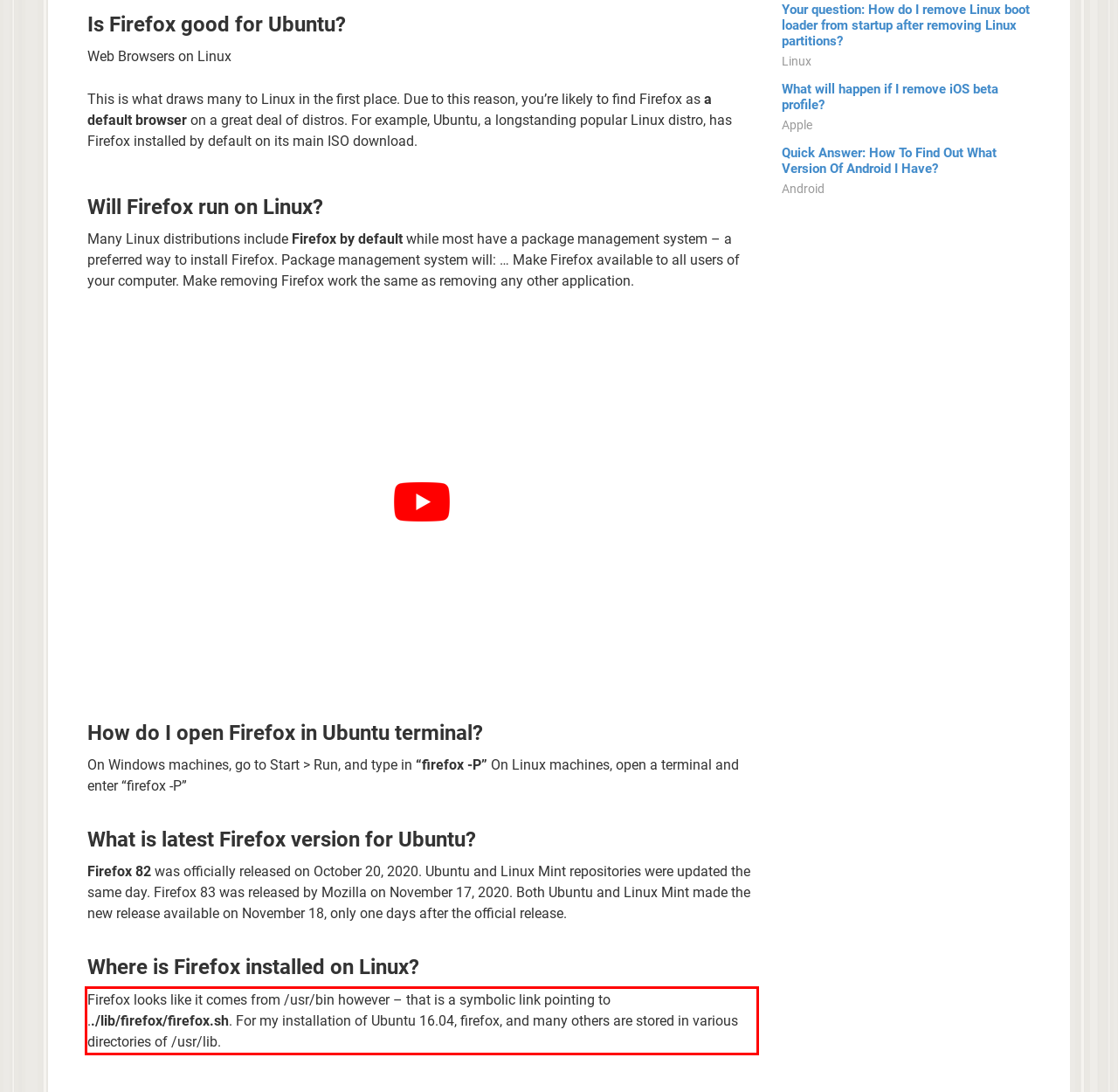From the provided screenshot, extract the text content that is enclosed within the red bounding box.

Firefox looks like it comes from /usr/bin however – that is a symbolic link pointing to ../lib/firefox/firefox.sh. For my installation of Ubuntu 16.04, firefox, and many others are stored in various directories of /usr/lib.